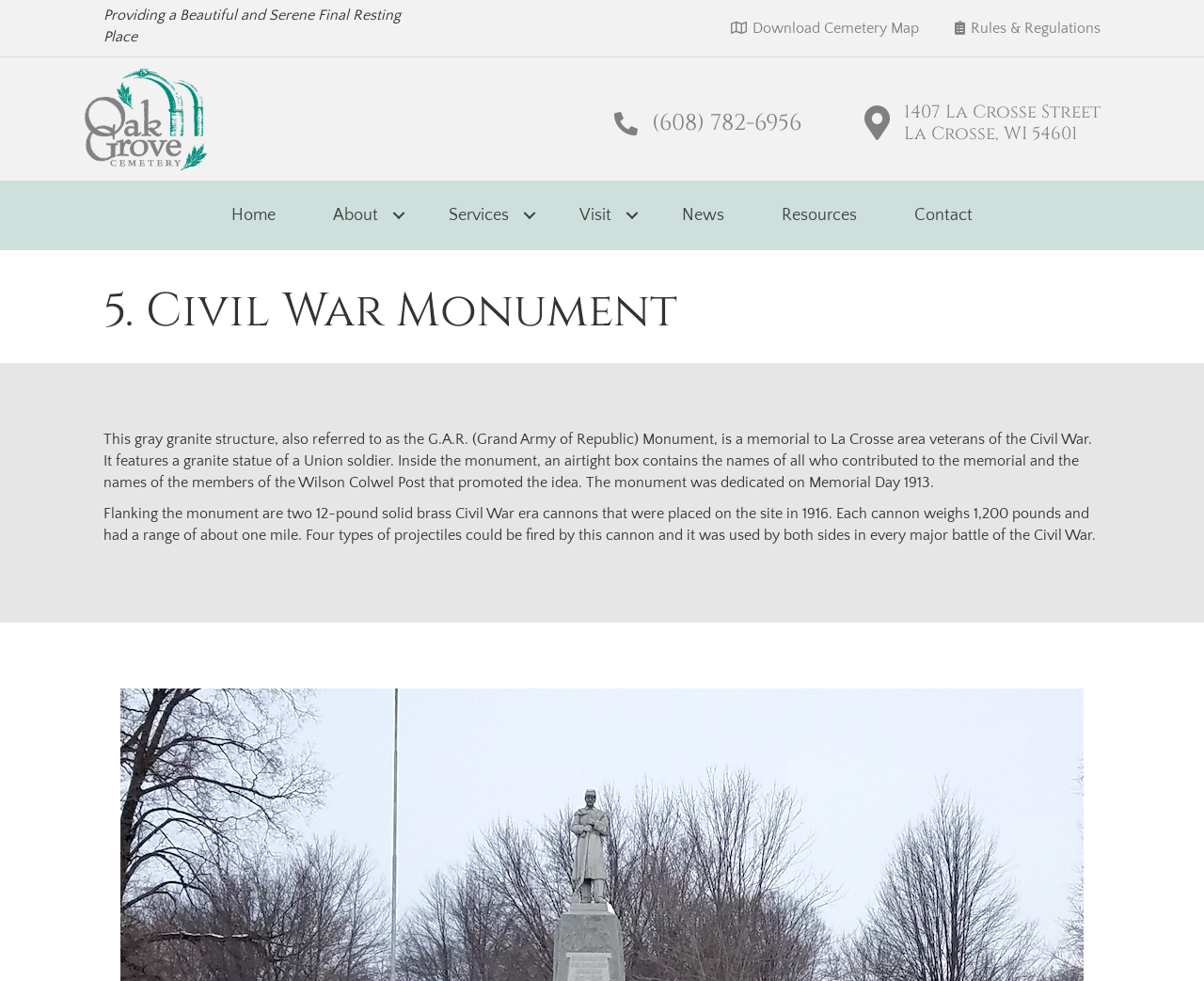Identify the bounding box coordinates for the element you need to click to achieve the following task: "Call (608) 782-6956". Provide the bounding box coordinates as four float numbers between 0 and 1, in the form [left, top, right, bottom].

[0.542, 0.109, 0.666, 0.143]